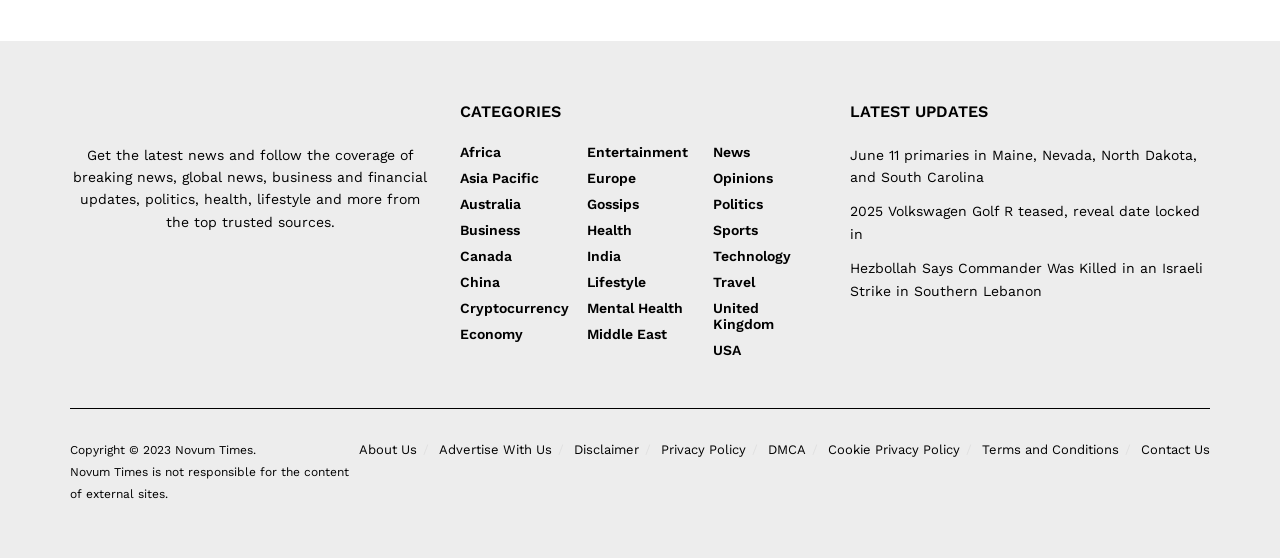Answer the following in one word or a short phrase: 
What is the purpose of the 'About Us' link?

To learn about the website